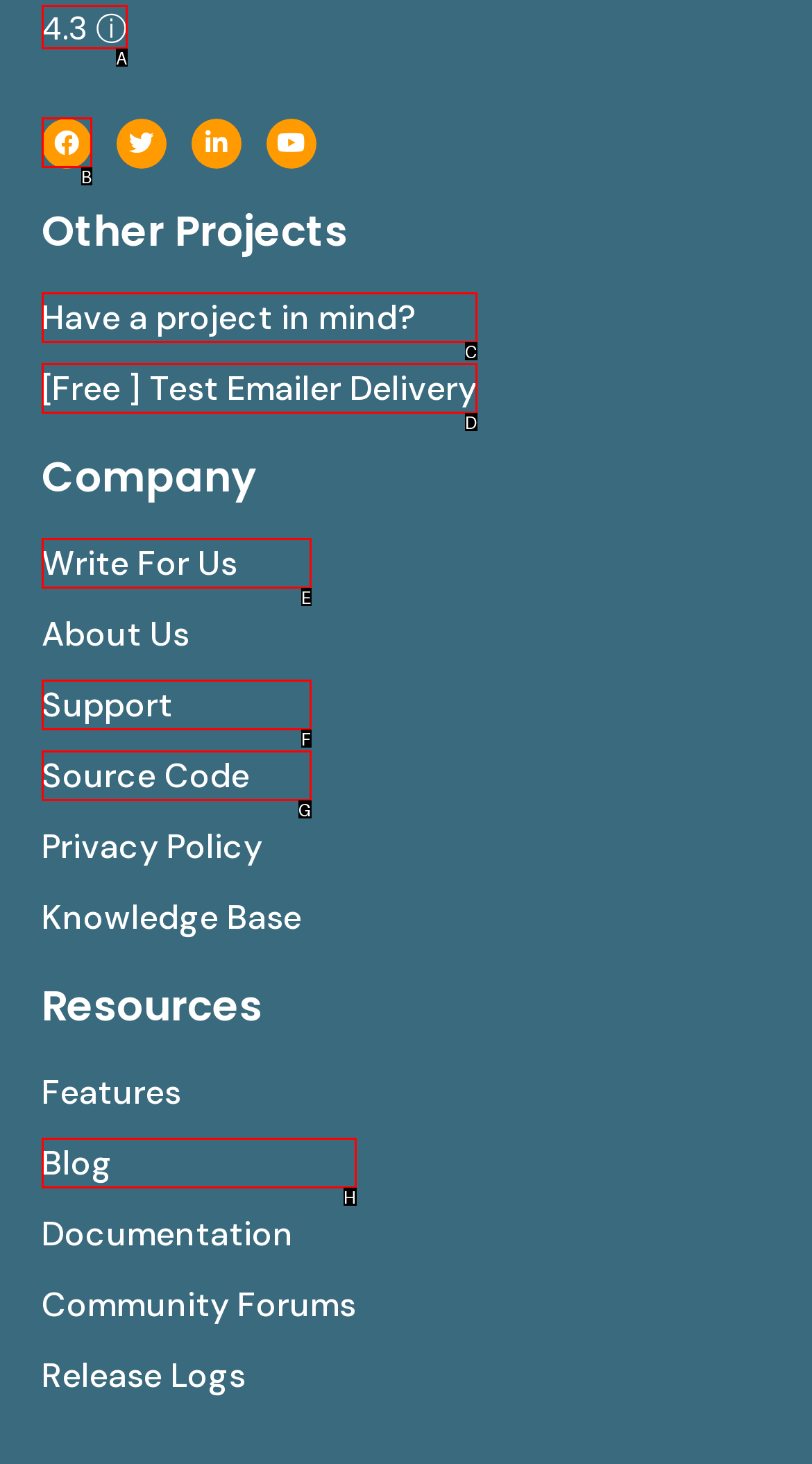Please select the letter of the HTML element that fits the description: Have a project in mind?. Answer with the option's letter directly.

C